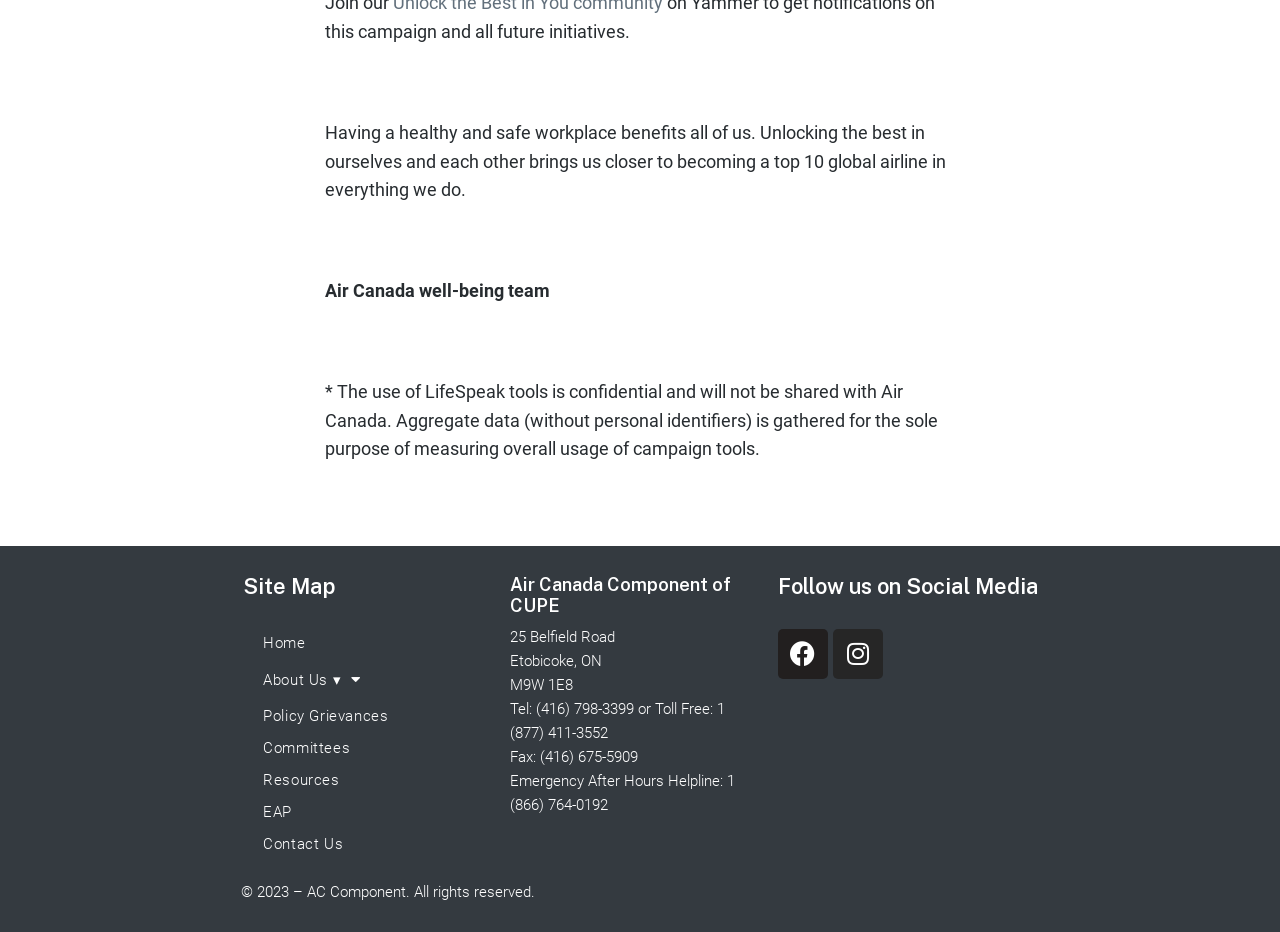Using the provided description About Us ▾, find the bounding box coordinates for the UI element. Provide the coordinates in (top-left x, top-left y, bottom-right x, bottom-right y) format, ensuring all values are between 0 and 1.

[0.19, 0.707, 0.382, 0.751]